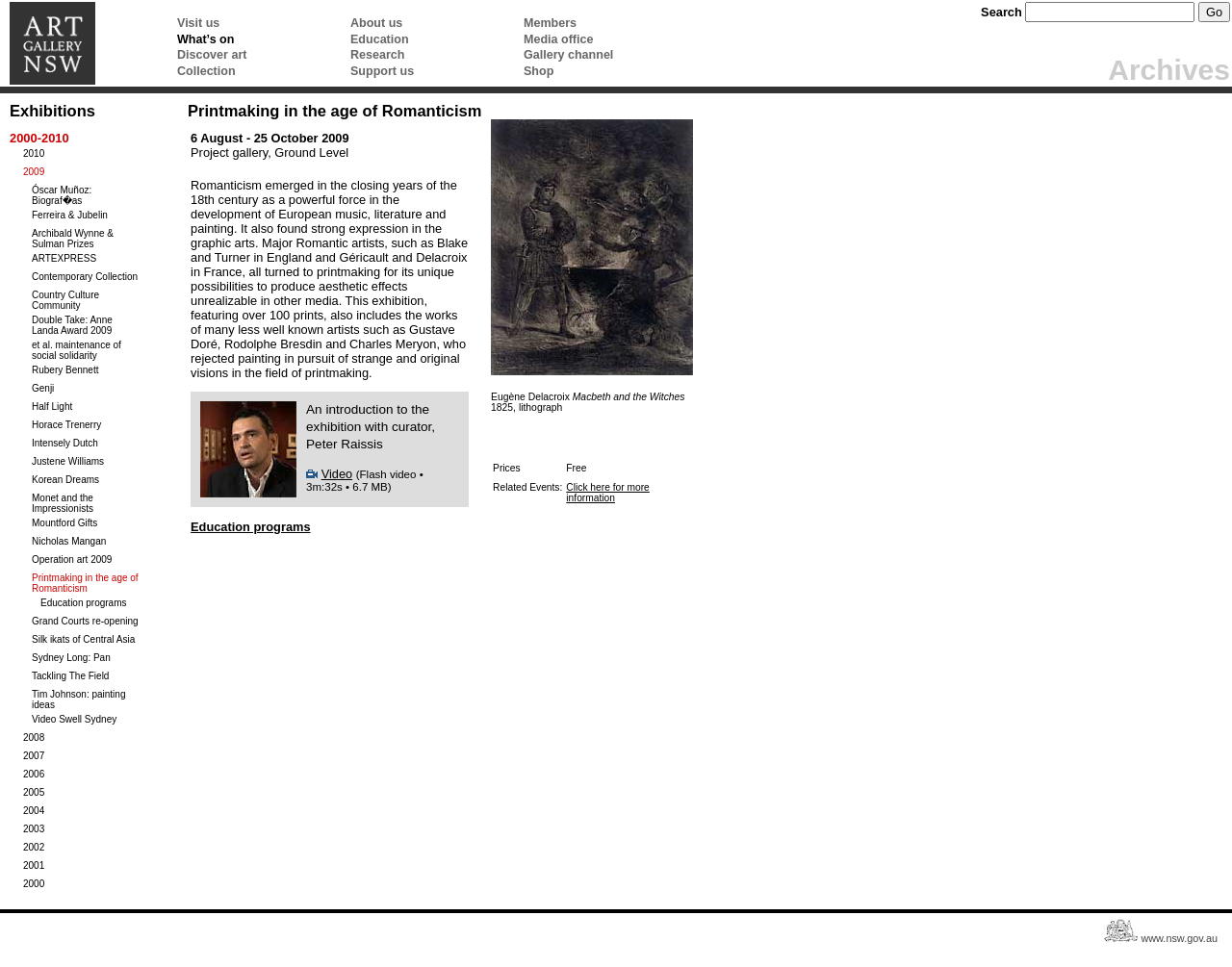Identify and provide the bounding box coordinates of the UI element described: "Silk ikats of Central Asia". The coordinates should be formatted as [left, top, right, bottom], with each number being a float between 0 and 1.

[0.026, 0.655, 0.11, 0.673]